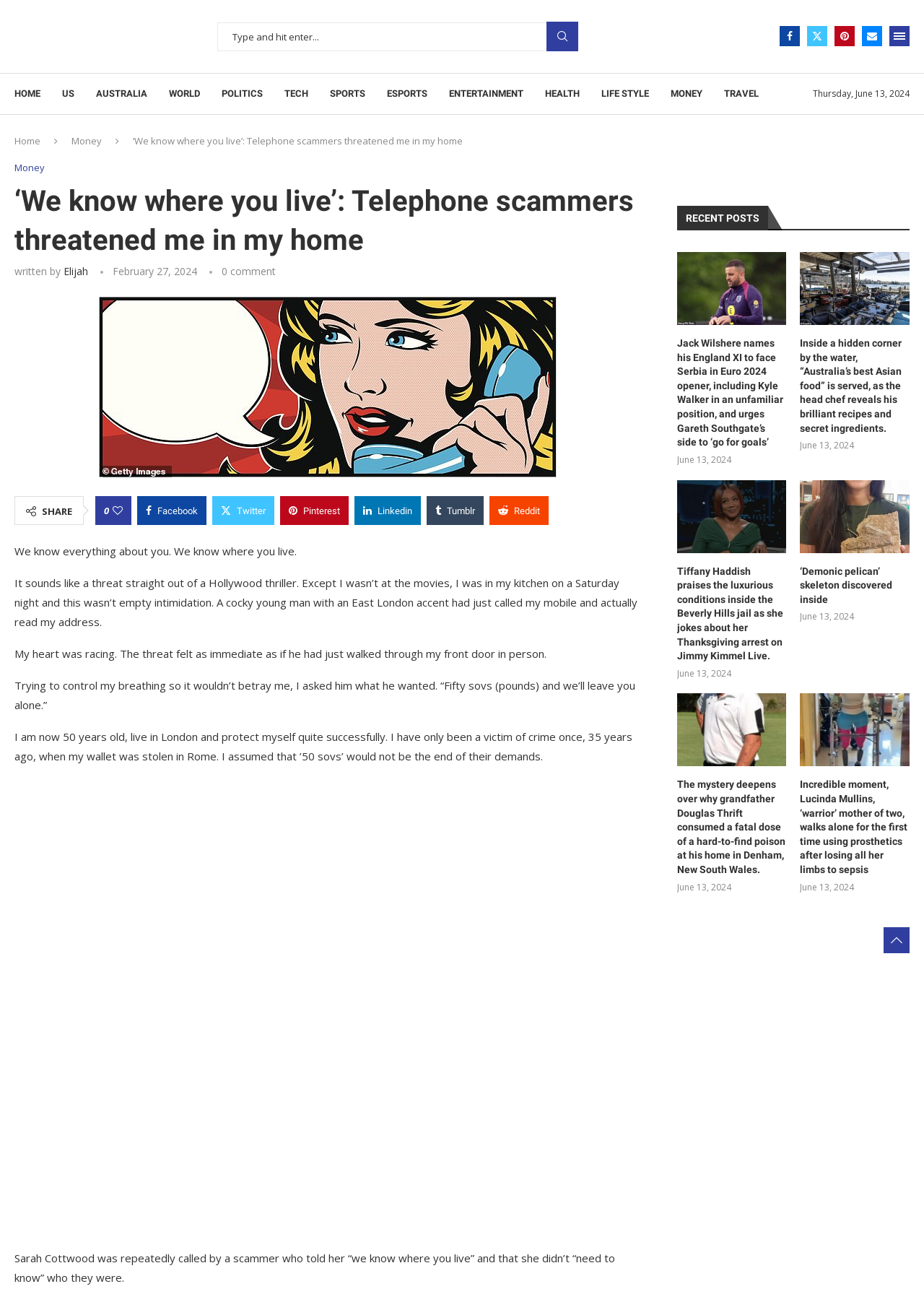Determine the bounding box coordinates of the clickable region to execute the instruction: "Read recent post 'Jack Wilshere names his England XI to face Serbia in Euro 2024 opener'". The coordinates should be four float numbers between 0 and 1, denoted as [left, top, right, bottom].

[0.733, 0.196, 0.851, 0.252]